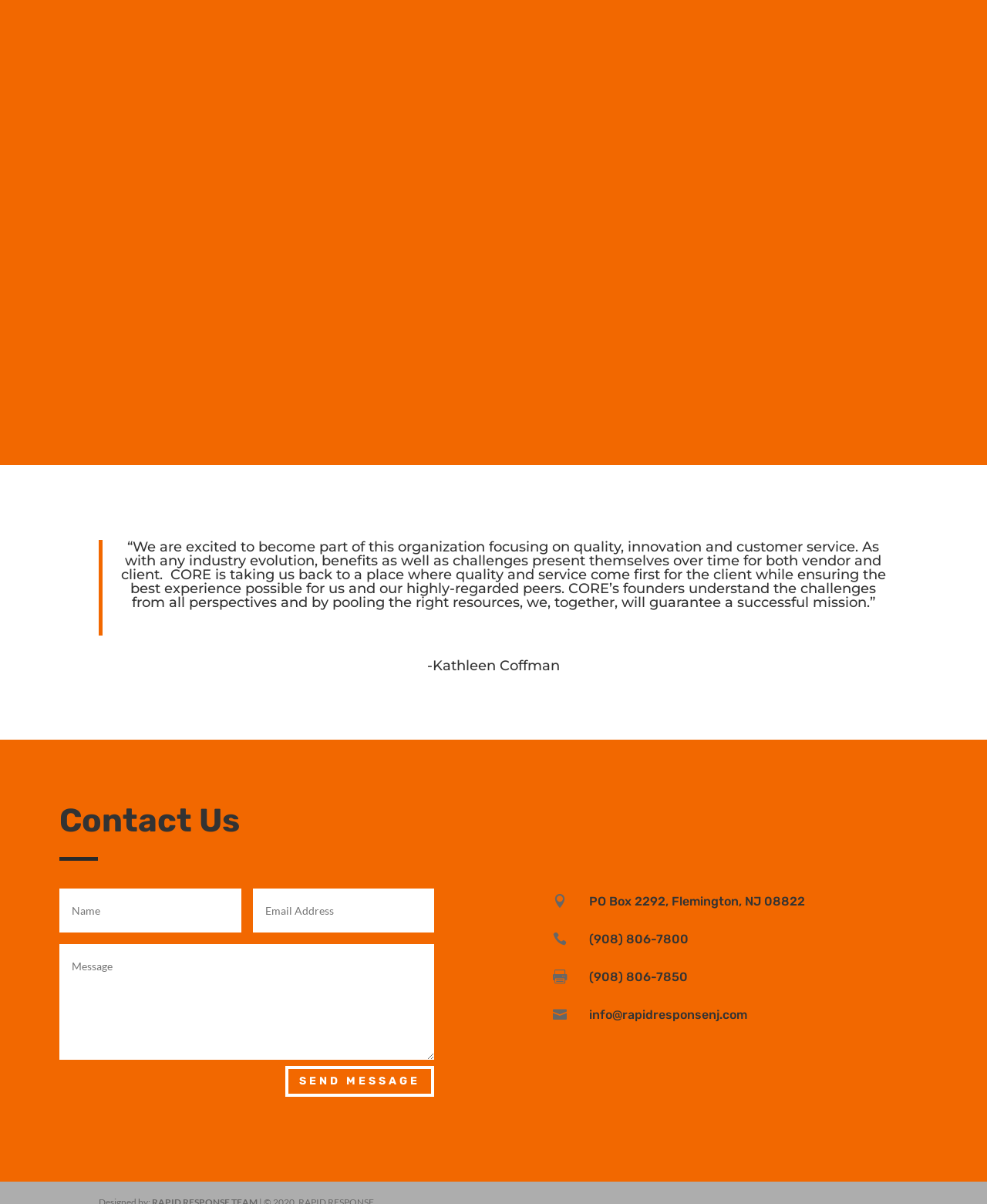What type of damage does Rapid Response help with?
Look at the image and provide a detailed response to the question.

The webpage lists various types of damage that Rapid Response helps with, including water damage, smoke and fire damage, and mold damage. These services are mentioned in the headings and descriptions on the webpage.